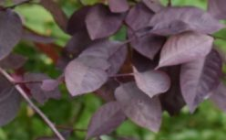What is the shape of the leaves?
Respond with a short answer, either a single word or a phrase, based on the image.

Various